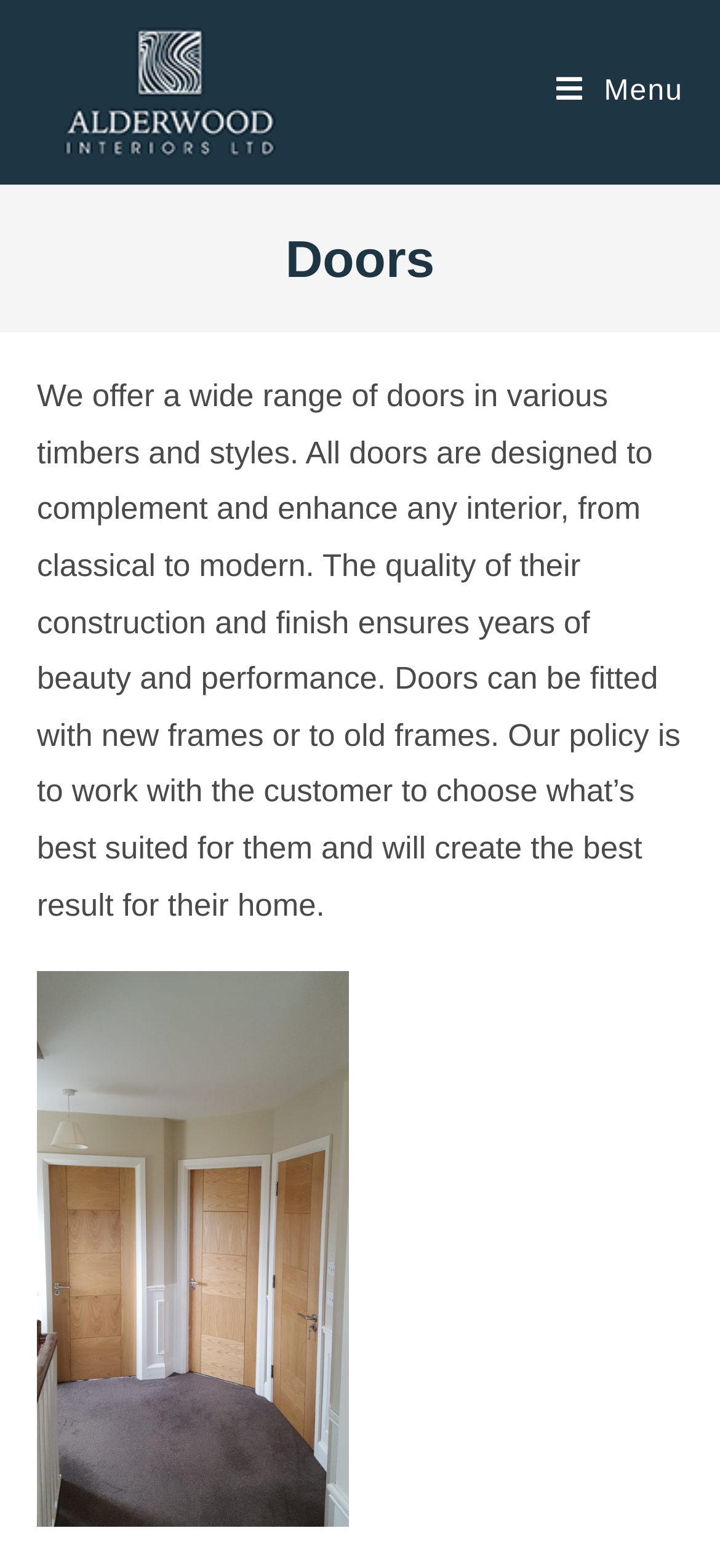Respond to the following question using a concise word or phrase: 
What is the focus of the webpage?

Doors